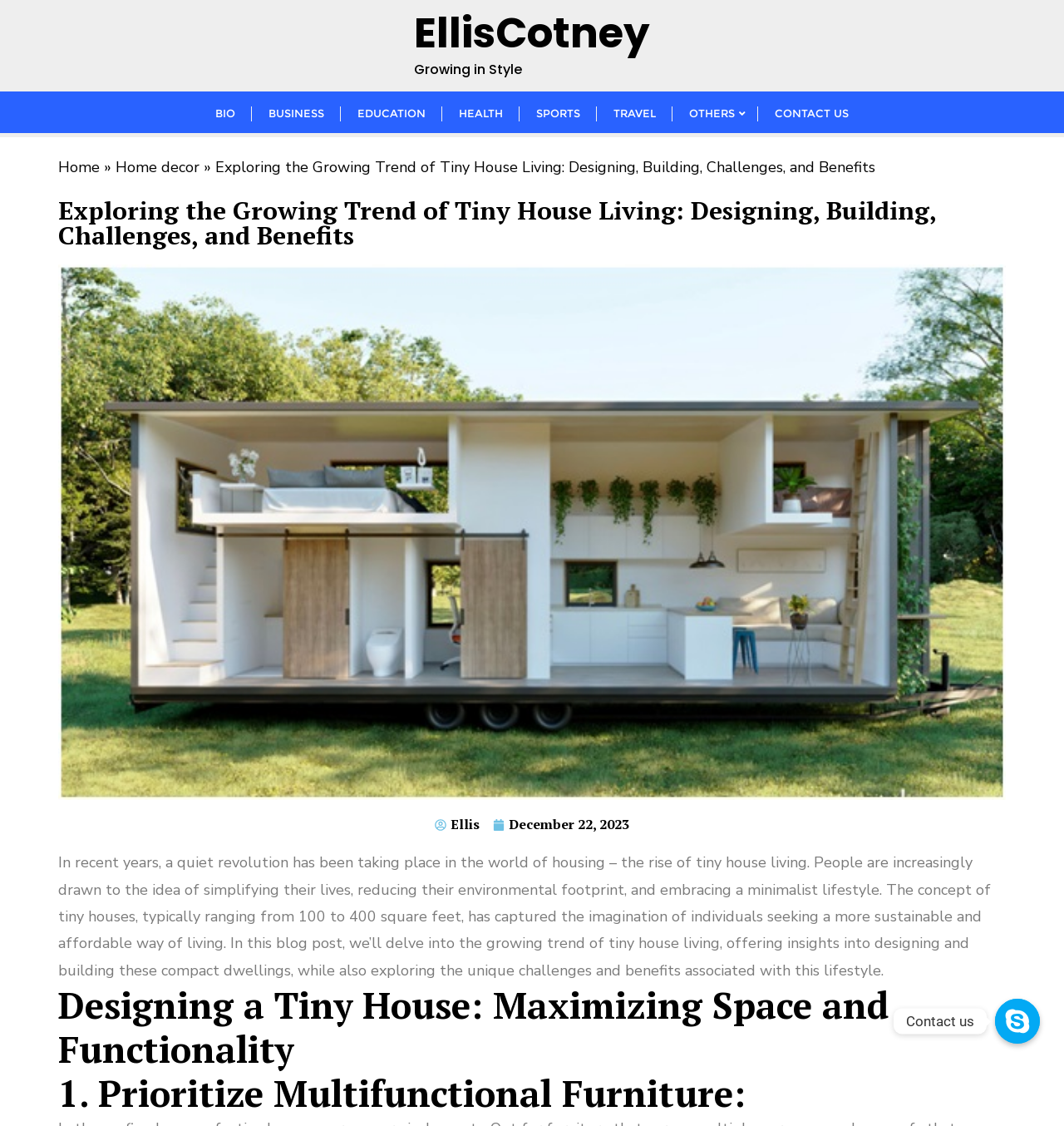Find the bounding box coordinates of the clickable area that will achieve the following instruction: "read about Home decor".

[0.109, 0.14, 0.188, 0.157]